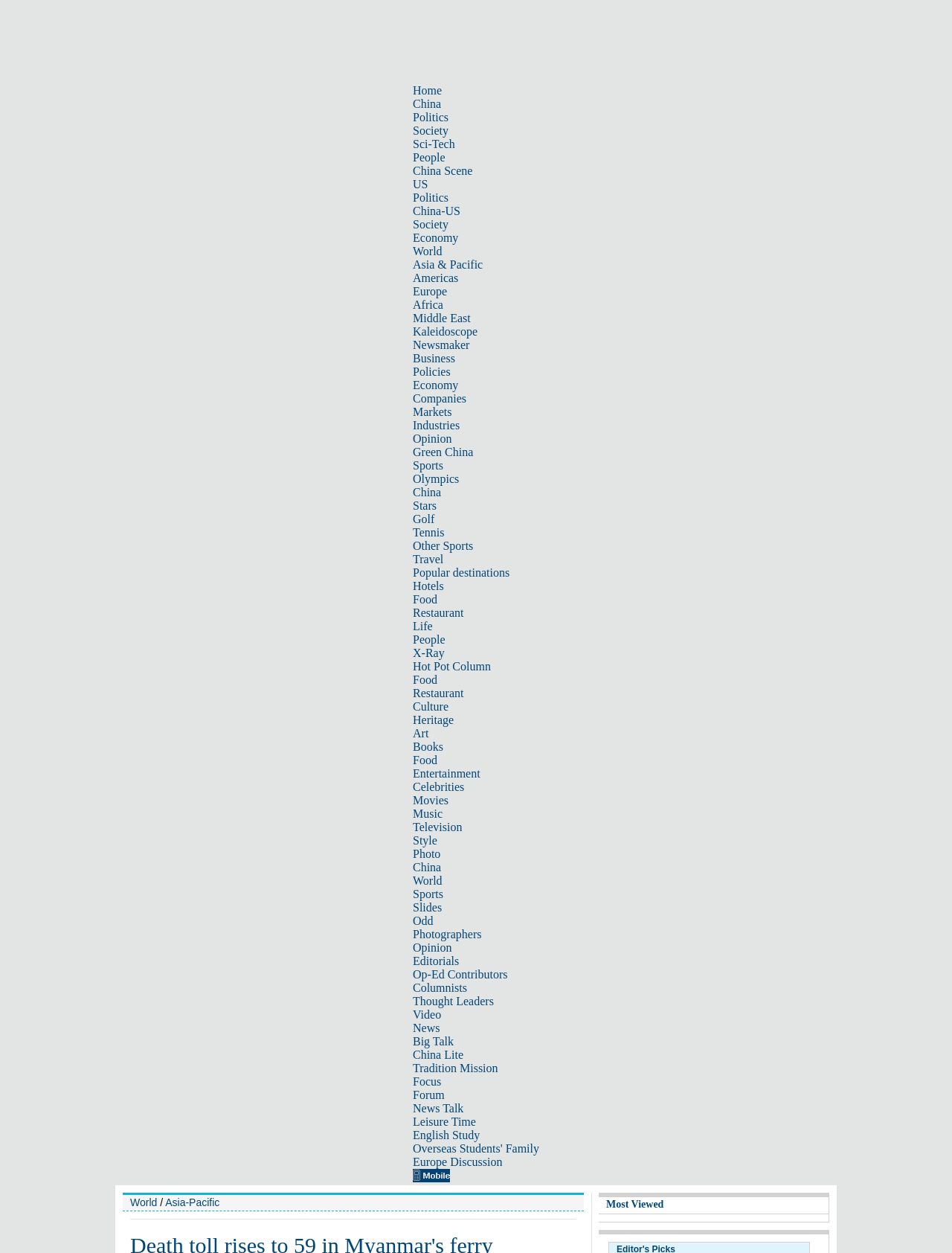Are there any links related to entertainment?
Provide an in-depth answer to the question, covering all aspects.

By examining the top navigation bar, I can see a link 'Entertainment' and its sub-links, such as Celebrities, Movies, Music, and so on, indicating that there are links related to entertainment.